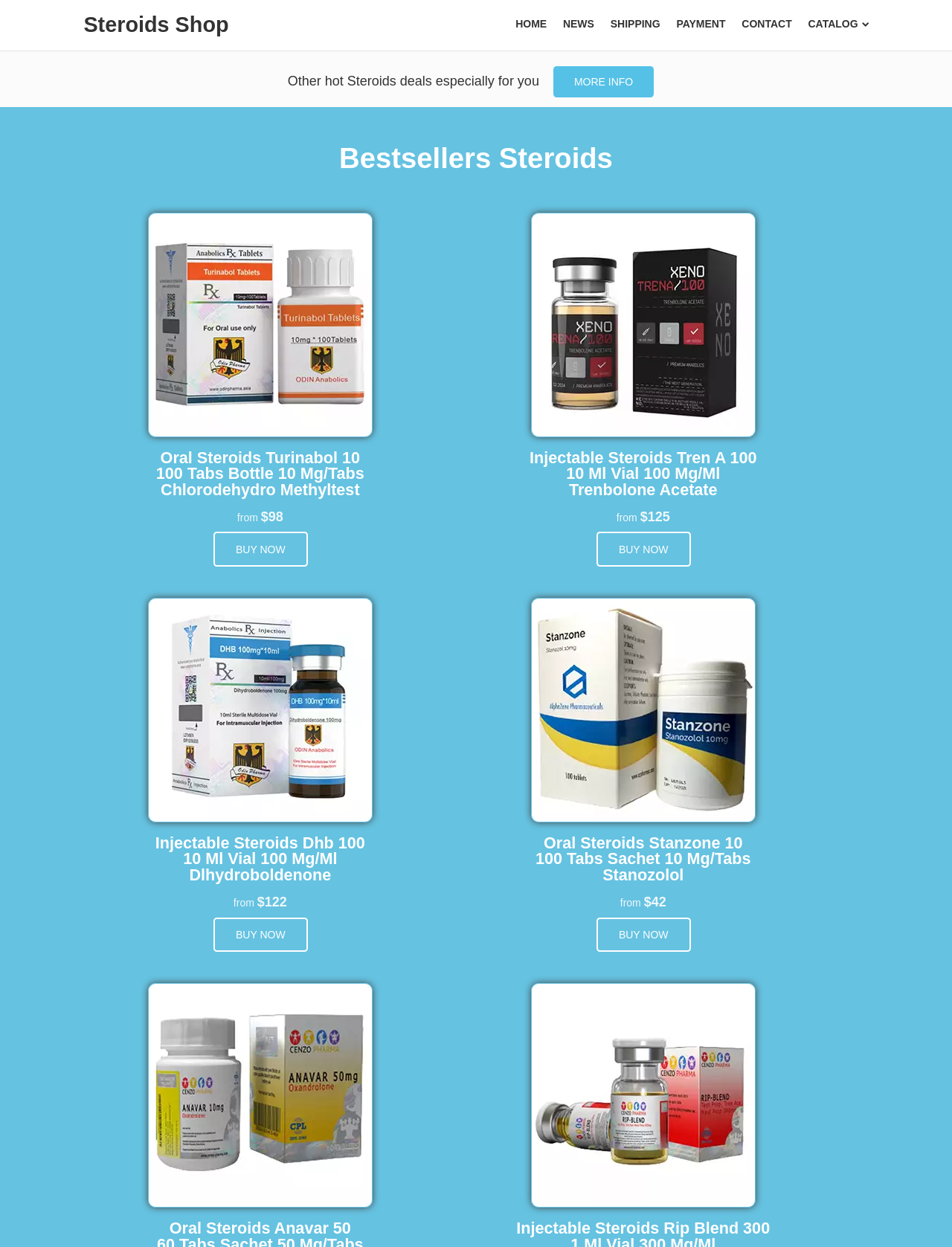Can you specify the bounding box coordinates of the area that needs to be clicked to fulfill the following instruction: "Buy Injectable Steroids Tren A 100"?

[0.627, 0.427, 0.725, 0.454]